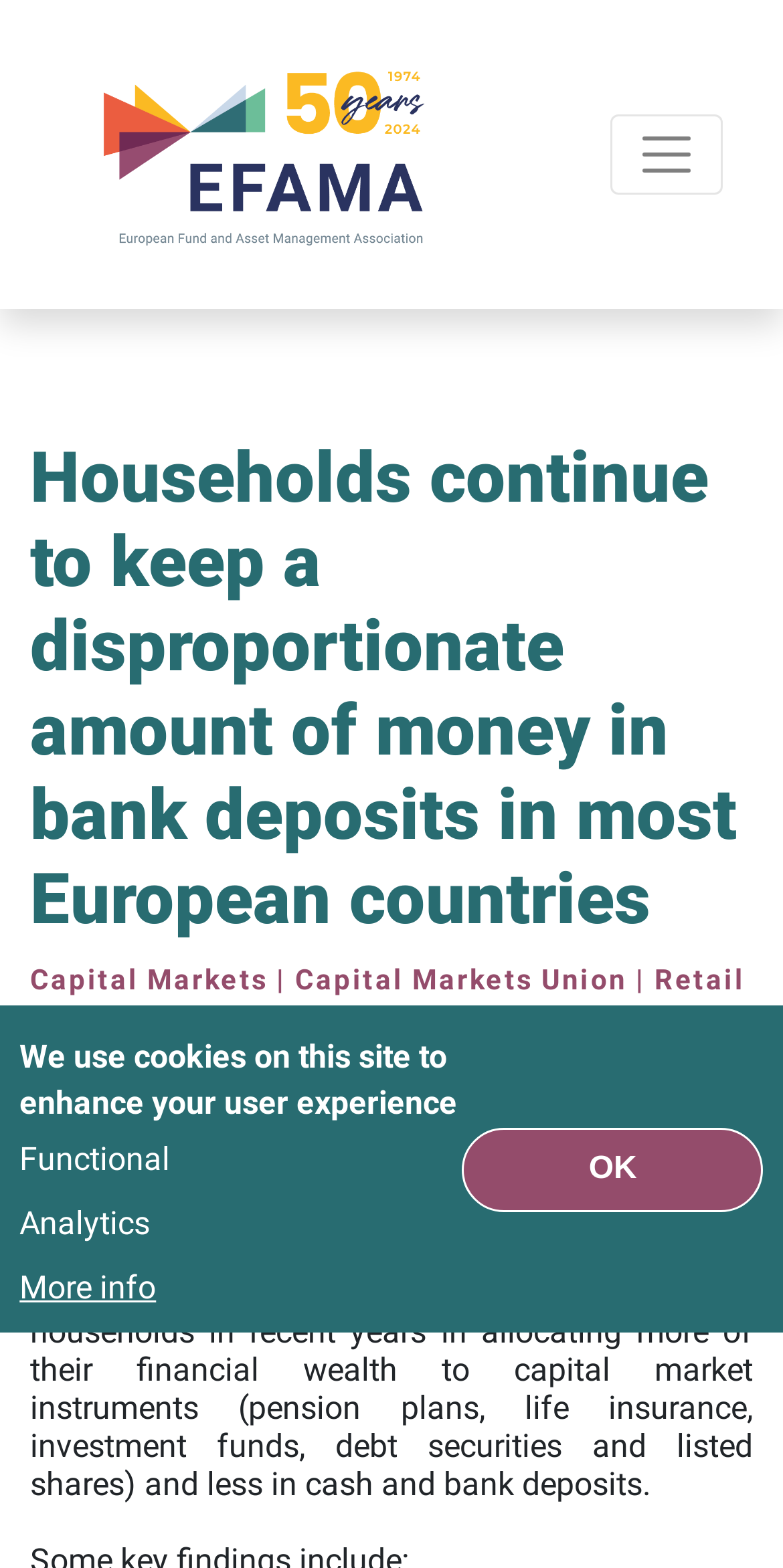What type of content is available on this webpage?
Based on the visual content, answer with a single word or a brief phrase.

Press Release